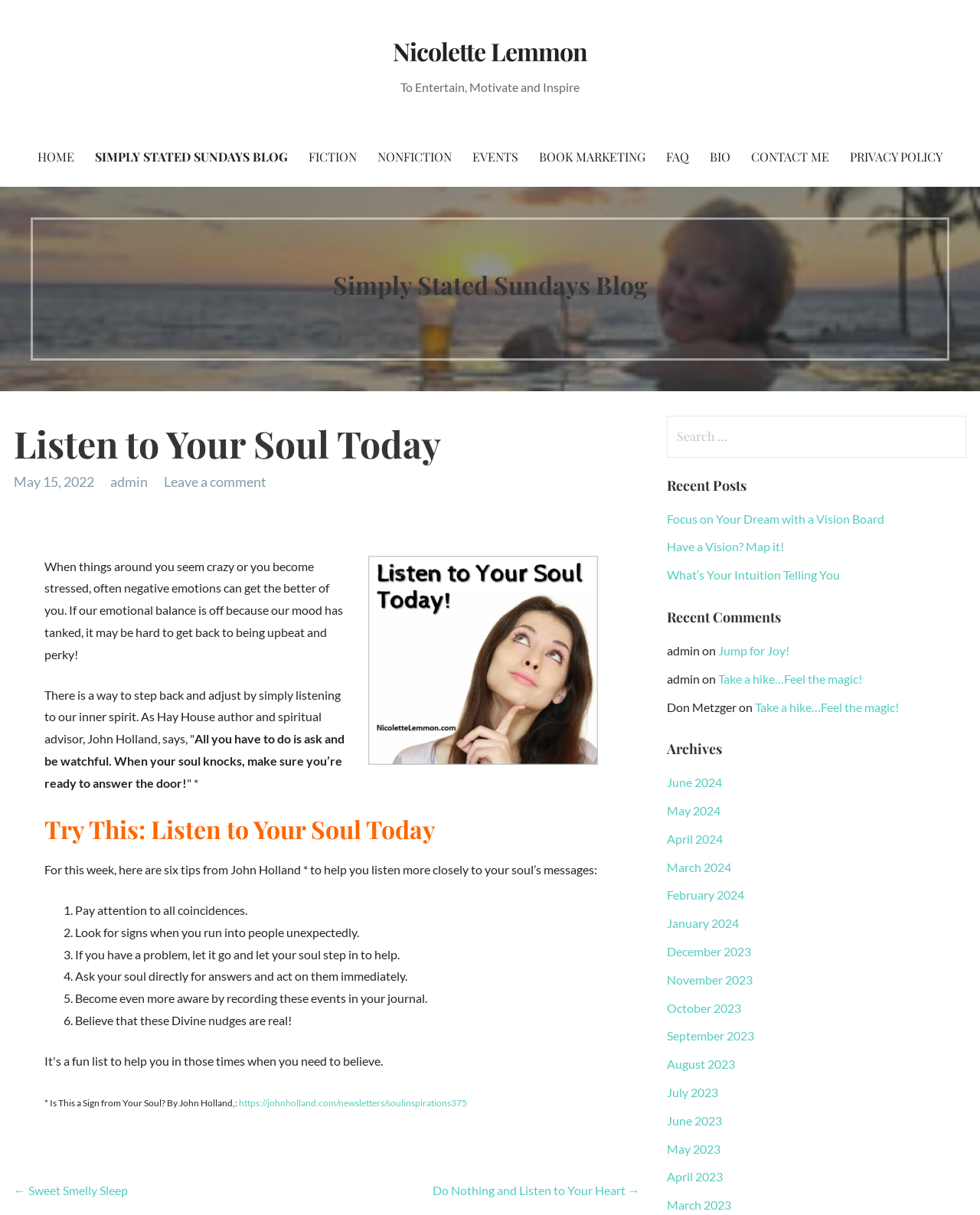Please give a succinct answer using a single word or phrase:
How many tips are provided to help listen to your soul?

6